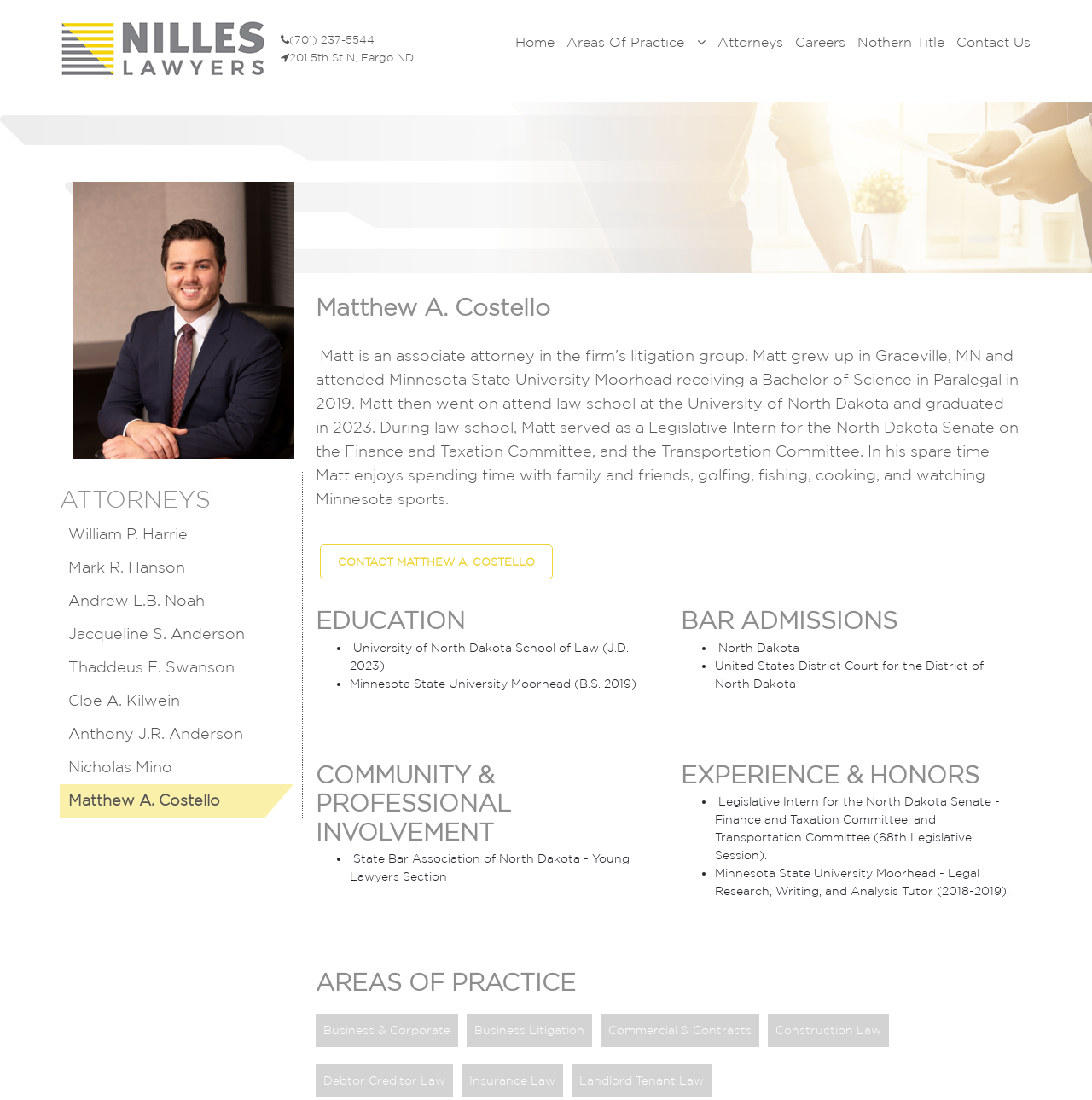What is the address of the law firm?
Using the image as a reference, answer the question with a short word or phrase.

201 5th St N, Fargo ND